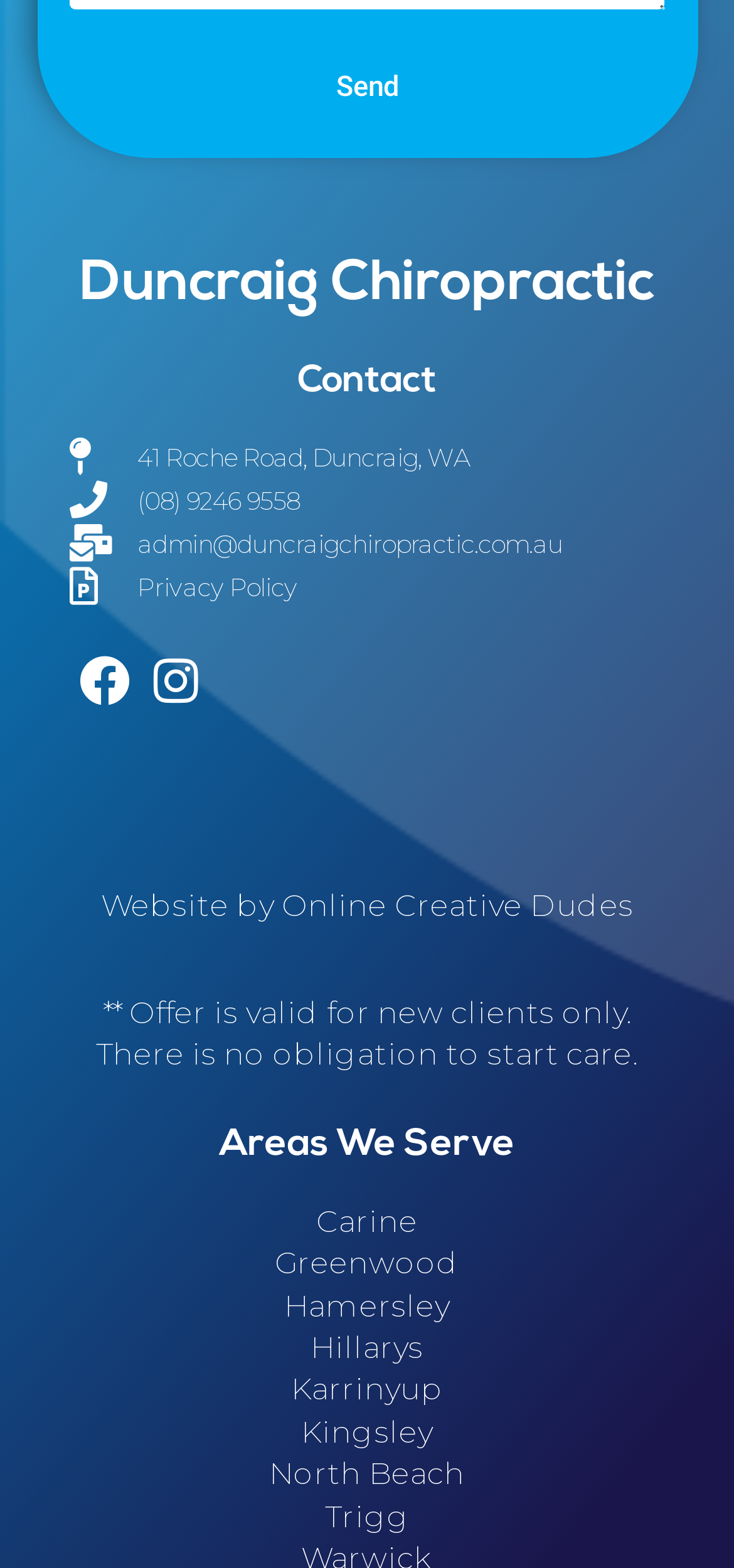Please locate the bounding box coordinates of the element's region that needs to be clicked to follow the instruction: "Contact via email". The bounding box coordinates should be provided as four float numbers between 0 and 1, i.e., [left, top, right, bottom].

[0.095, 0.335, 0.905, 0.359]